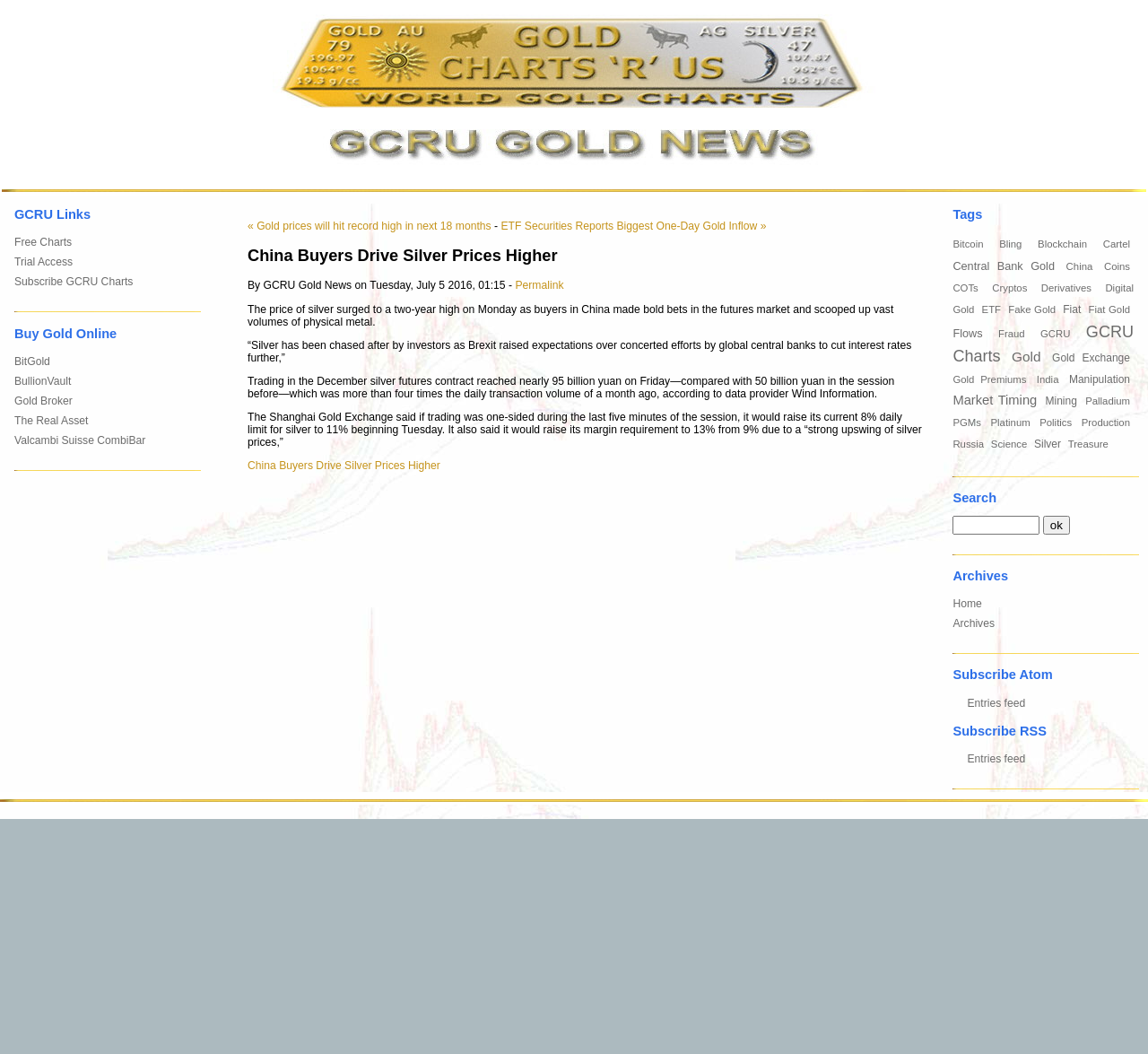Give a detailed explanation of the elements present on the webpage.

The webpage is about a news article titled "China Buyers Drive Silver Prices Higher" from GCRU Gold News. At the top of the page, there is a layout table with two rows and three columns. The first row has a link with an image, and the second row has an image on the left and a main content area on the right.

In the main content area, there is a heading with the article title, followed by a brief summary of the article and a link to read more. Below the summary, there are three links to related articles, separated by a dash.

The main article content is divided into several paragraphs, with quotes and data about the silver market. There are also links to other articles and resources throughout the text.

On the left side of the page, there are several headings and links to other sections of the website, including "GCRU Links", "Buy Gold Online", and "Tags". The "Tags" section has a long list of links to various topics related to gold and silver.

At the bottom of the page, there is a search bar with a textbox and a button, as well as links to the website's archives and a subscribe option.